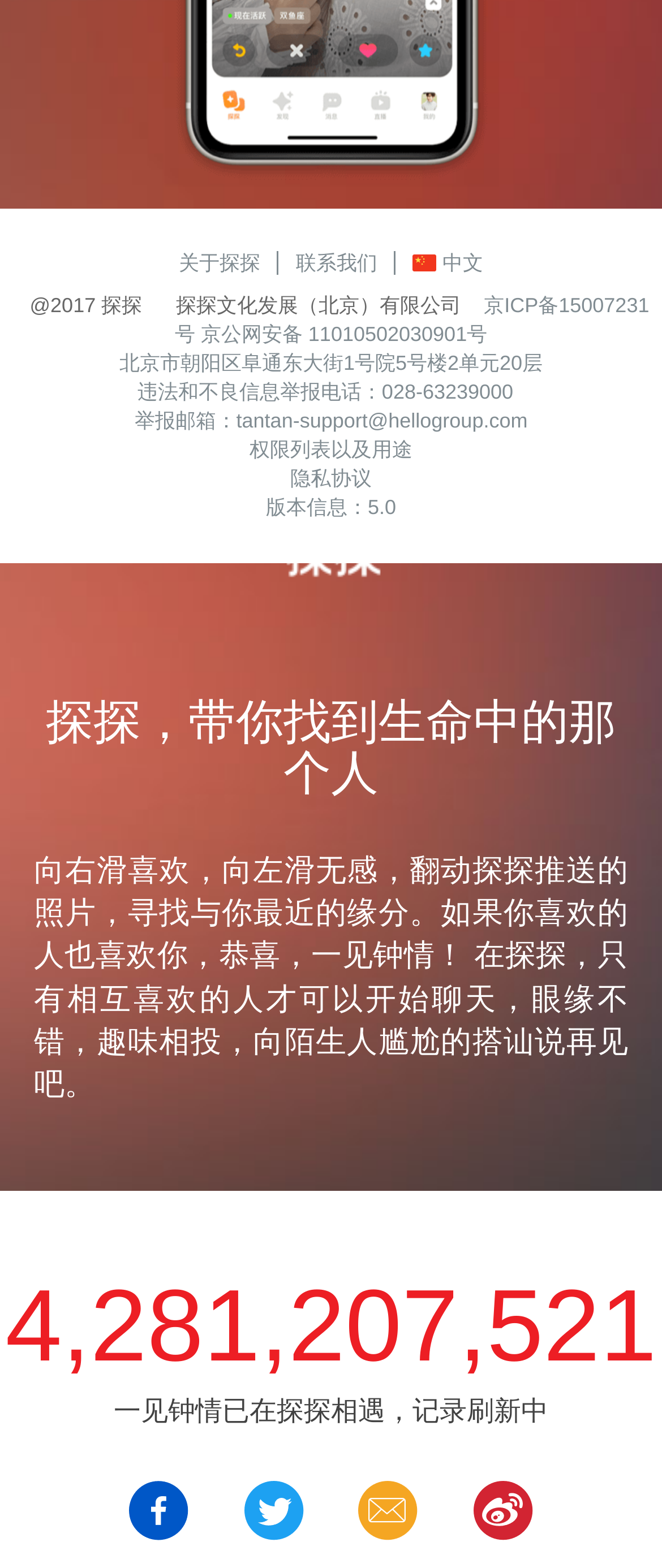Find the bounding box coordinates for the HTML element specified by: "title="Facebook"".

[0.194, 0.945, 0.284, 0.982]